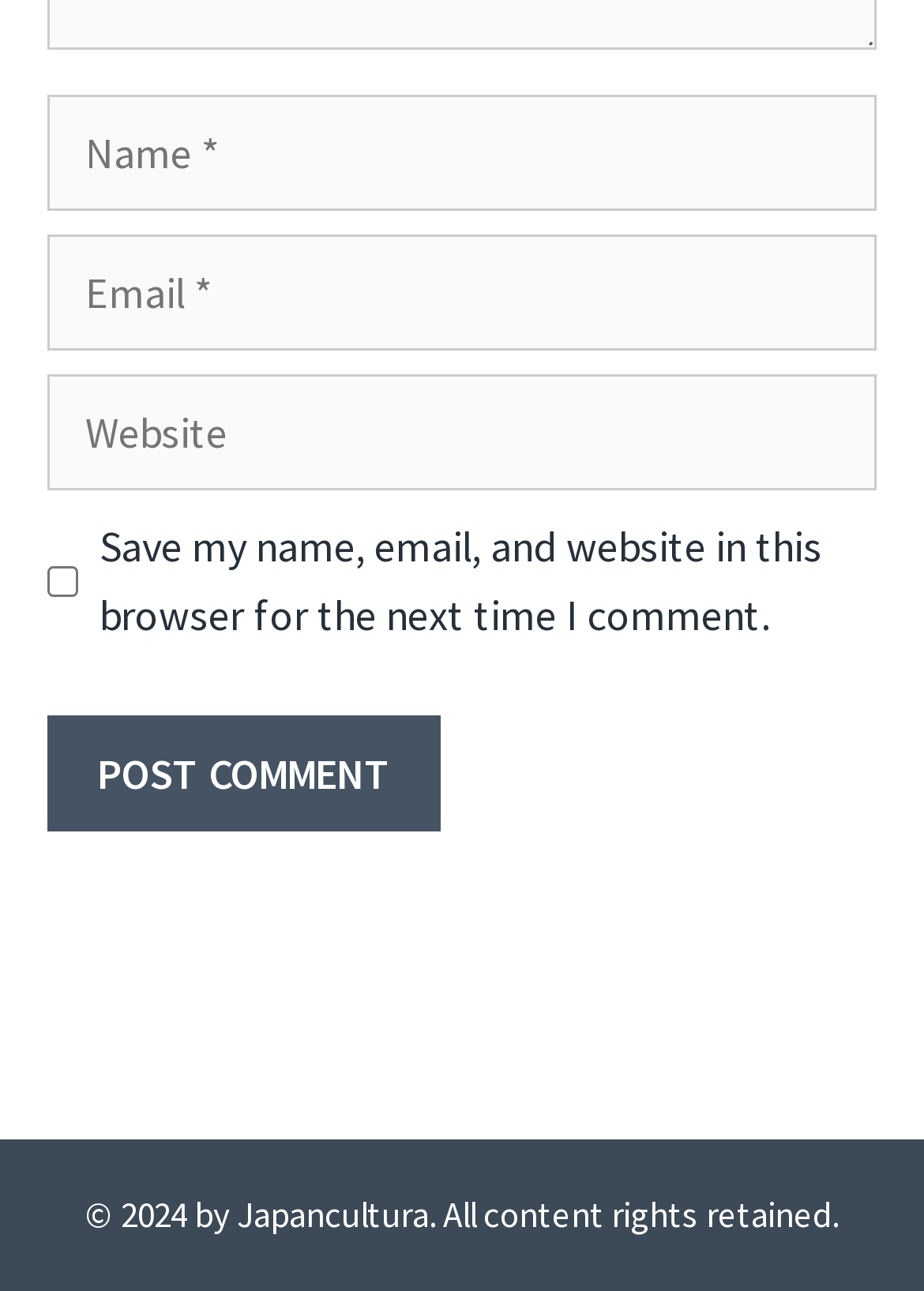Provide a brief response to the question below using one word or phrase:
What is the button labeled 'Post Comment' used for?

Submit comment